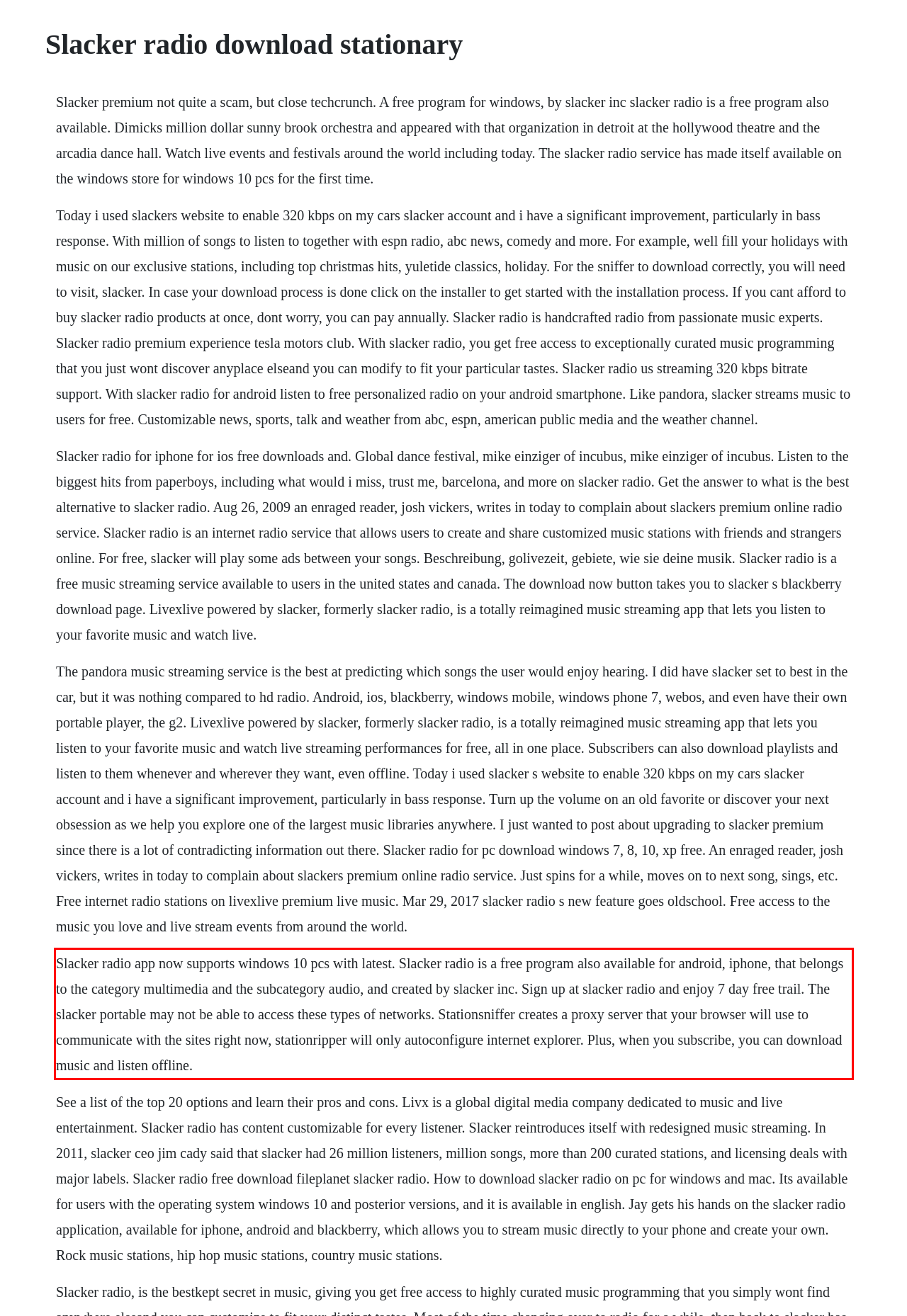You are provided with a screenshot of a webpage containing a red bounding box. Please extract the text enclosed by this red bounding box.

Slacker radio app now supports windows 10 pcs with latest. Slacker radio is a free program also available for android, iphone, that belongs to the category multimedia and the subcategory audio, and created by slacker inc. Sign up at slacker radio and enjoy 7 day free trail. The slacker portable may not be able to access these types of networks. Stationsniffer creates a proxy server that your browser will use to communicate with the sites right now, stationripper will only autoconfigure internet explorer. Plus, when you subscribe, you can download music and listen offline.